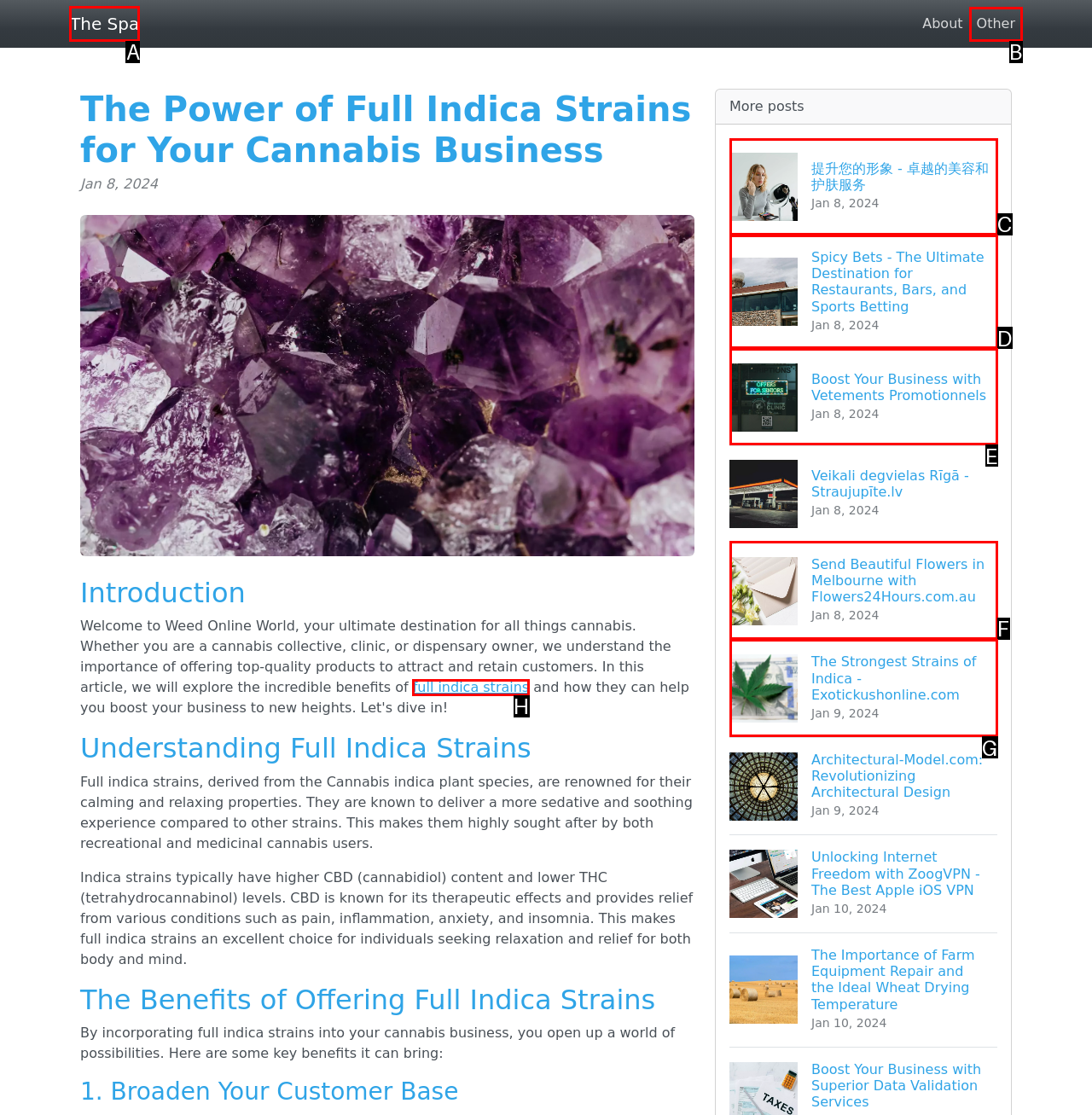Identify the letter of the UI element needed to carry out the task: Click on 'The Spa'
Reply with the letter of the chosen option.

A